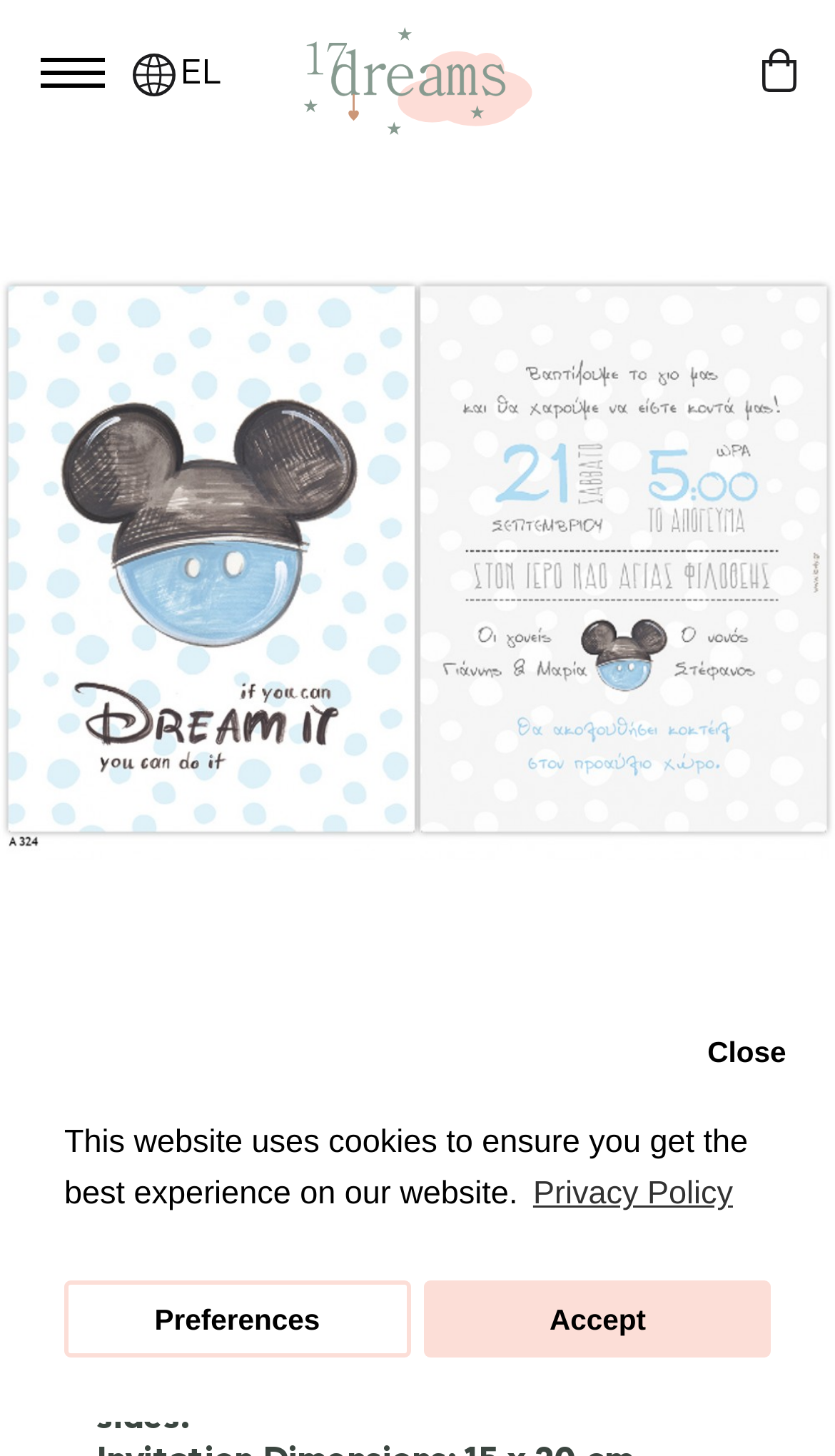Please determine the bounding box coordinates of the area that needs to be clicked to complete this task: 'Click the MENU link'. The coordinates must be four float numbers between 0 and 1, formatted as [left, top, right, bottom].

[0.038, 0.0, 0.151, 0.103]